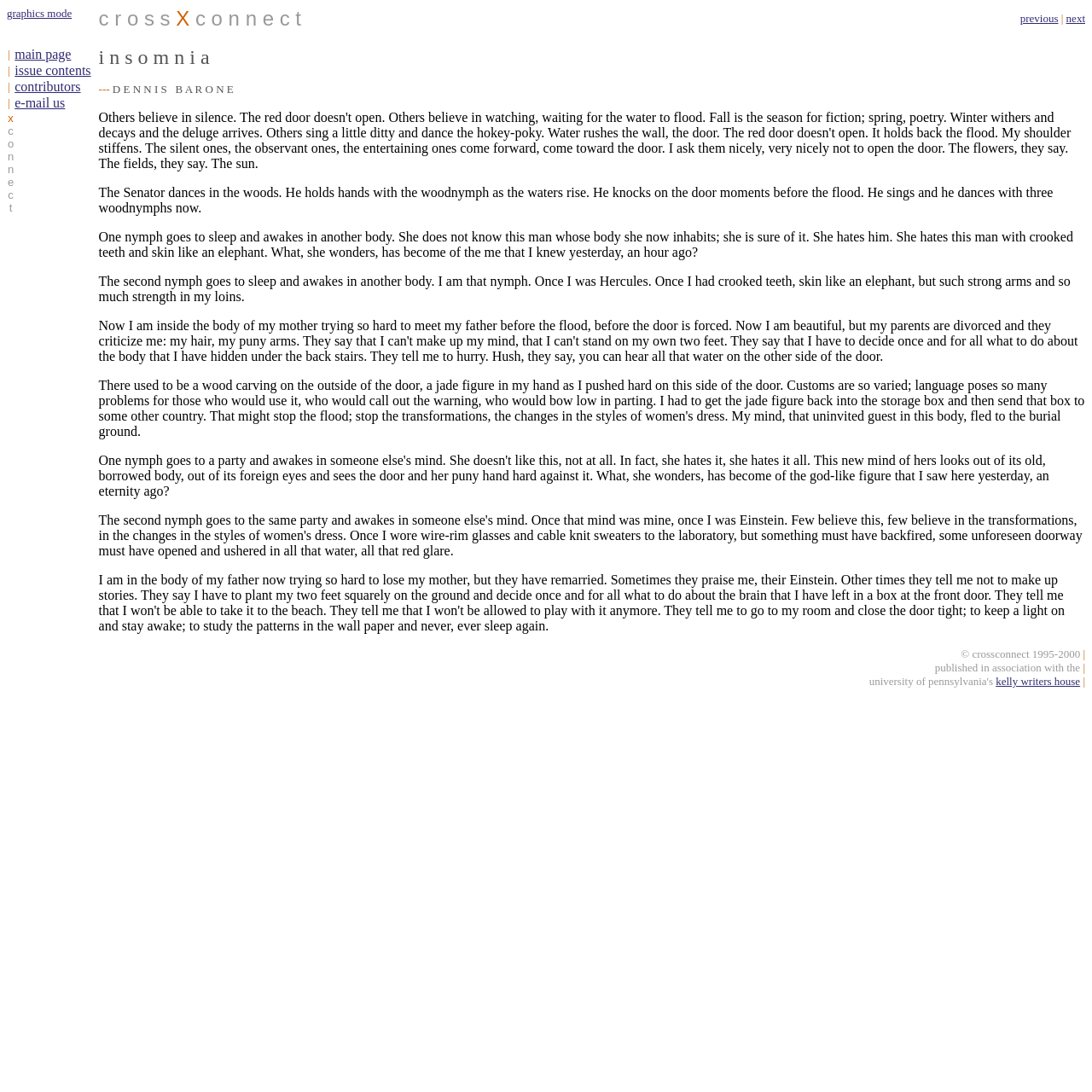Please give a one-word or short phrase response to the following question: 
What is the significance of the red door?

Holding back the flood